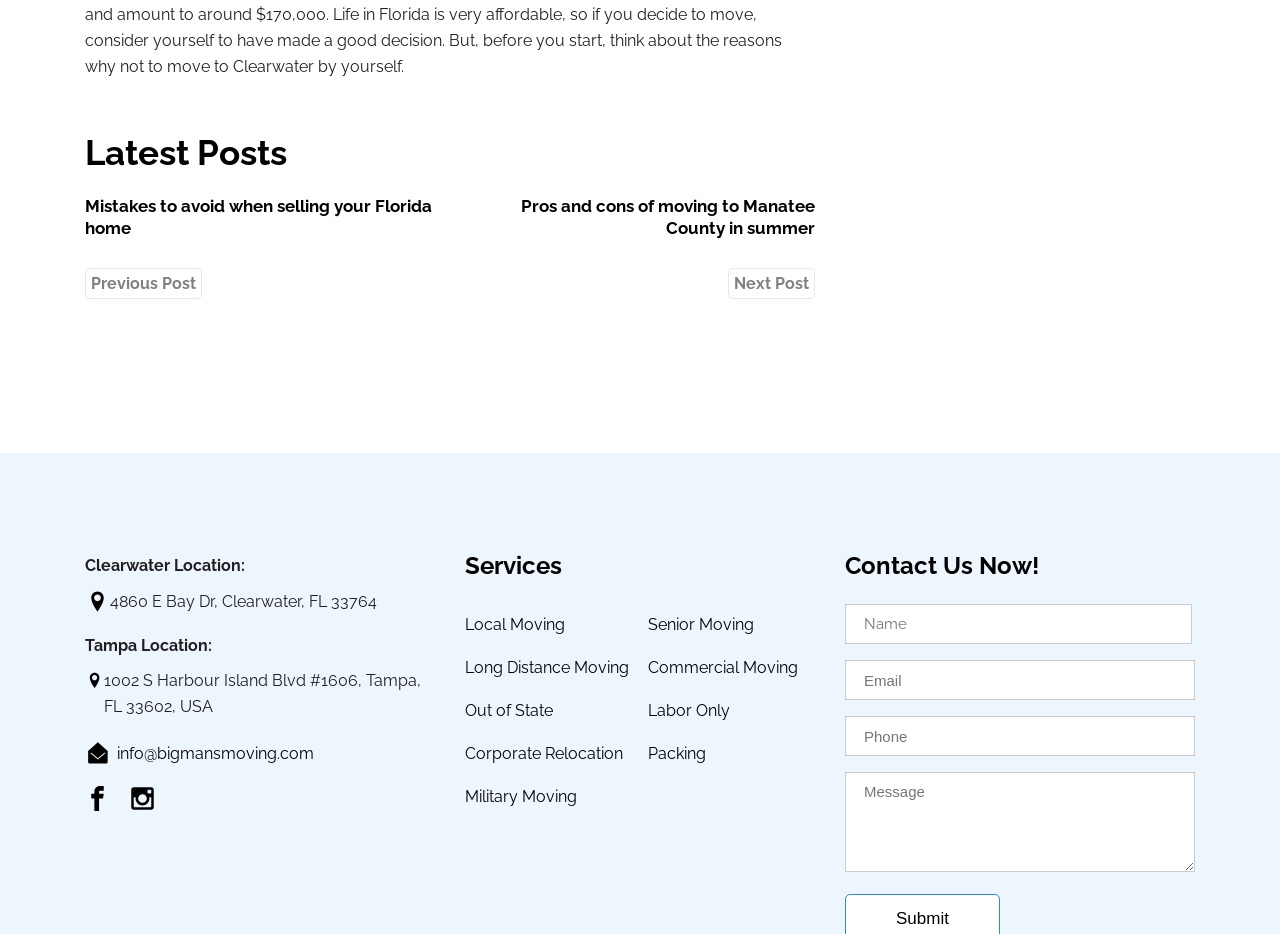For the element described, predict the bounding box coordinates as (top-left x, top-left y, bottom-right x, bottom-right y). All values should be between 0 and 1. Element description: Packing

[0.506, 0.785, 0.552, 0.831]